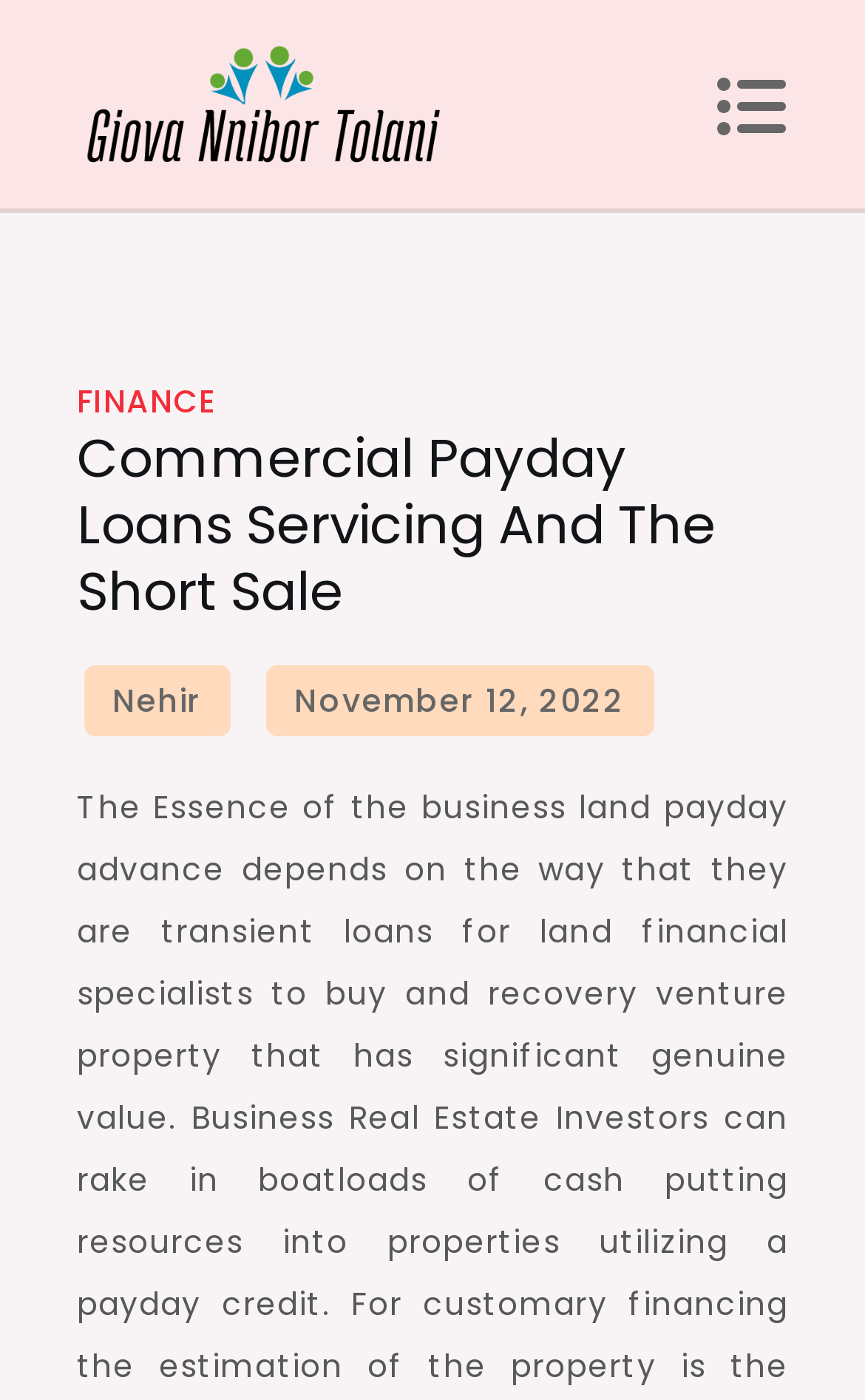When was the article published?
Look at the screenshot and respond with a single word or phrase.

November 12, 2022